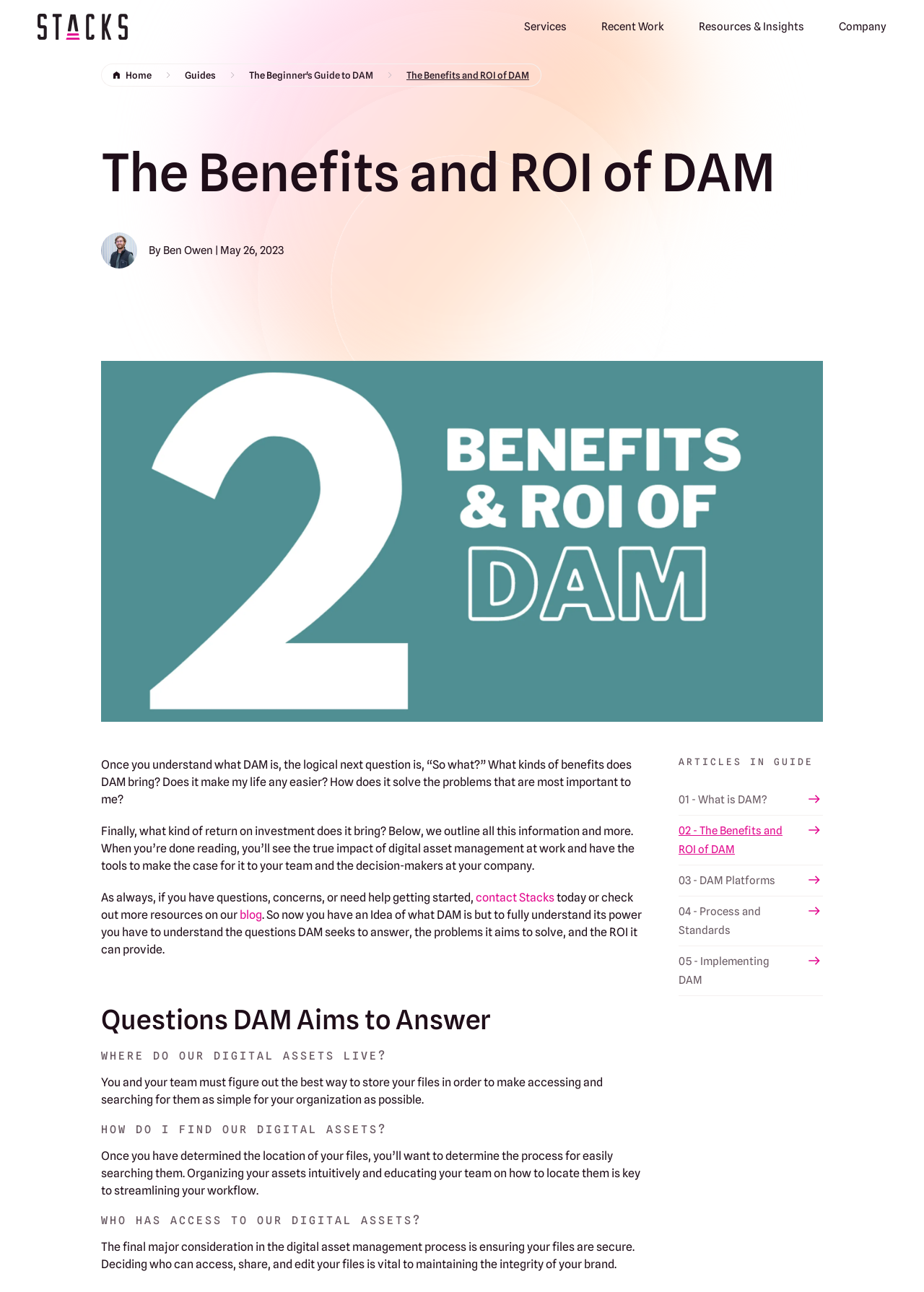Specify the bounding box coordinates of the area to click in order to execute this command: 'View recent work'. The coordinates should consist of four float numbers ranging from 0 to 1, and should be formatted as [left, top, right, bottom].

[0.651, 0.0, 0.719, 0.041]